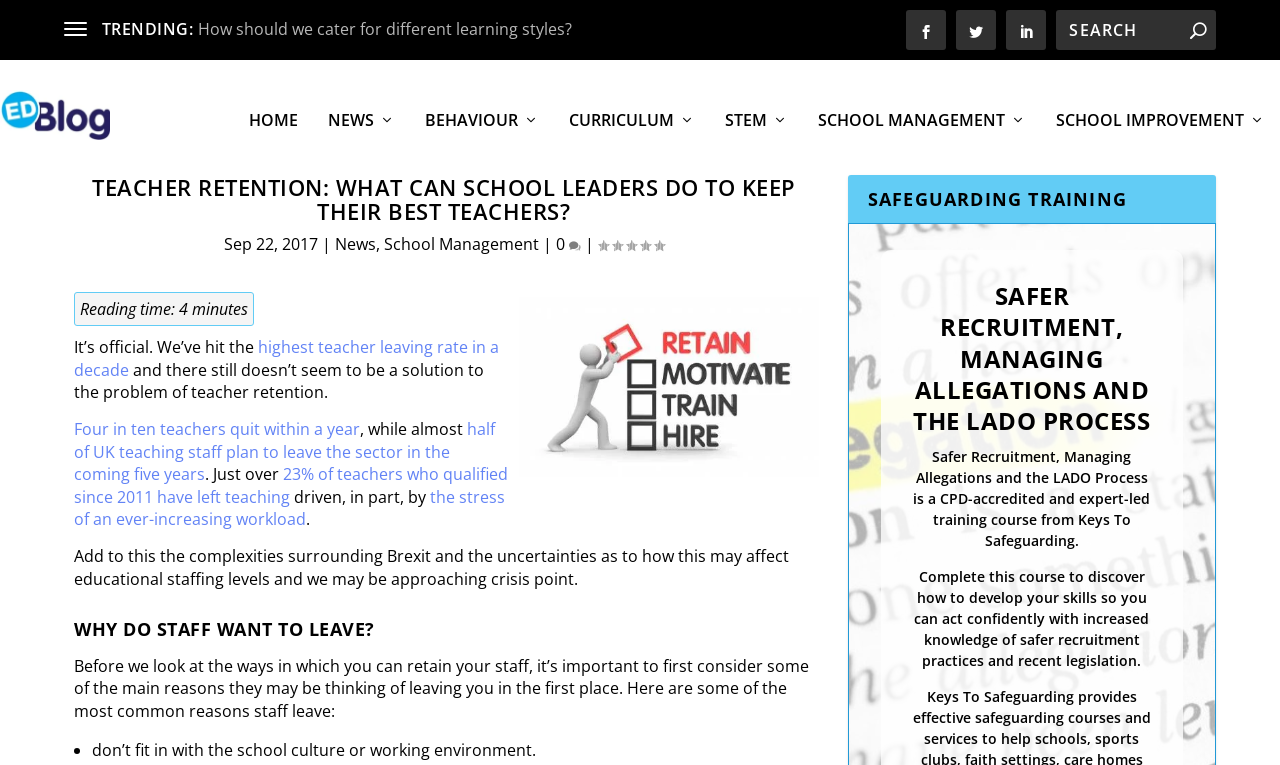How many minutes does it take to read the article?
Look at the image and provide a short answer using one word or a phrase.

4 minutes